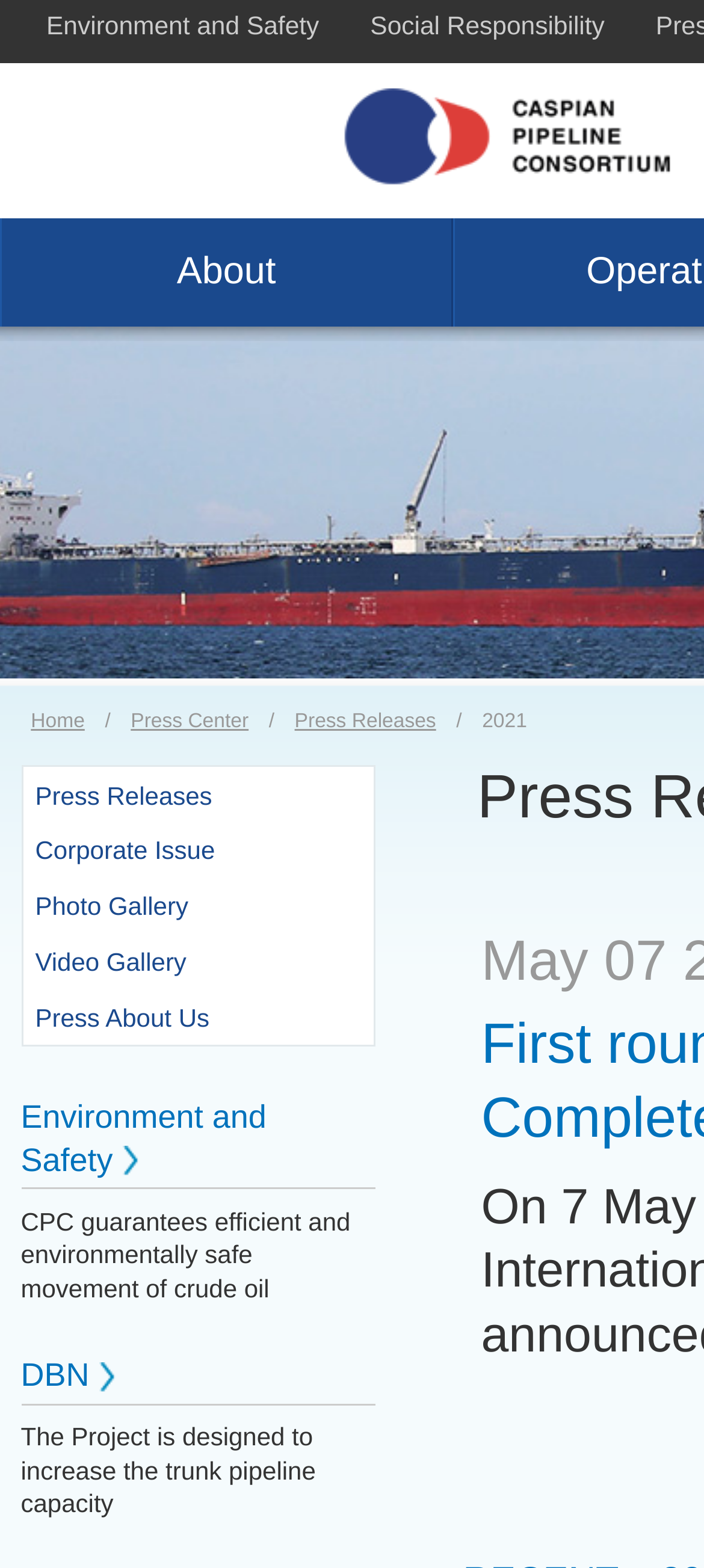Please specify the bounding box coordinates of the clickable region to carry out the following instruction: "Click on Environment and Safety". The coordinates should be four float numbers between 0 and 1, in the format [left, top, right, bottom].

[0.029, 0.0, 0.49, 0.036]